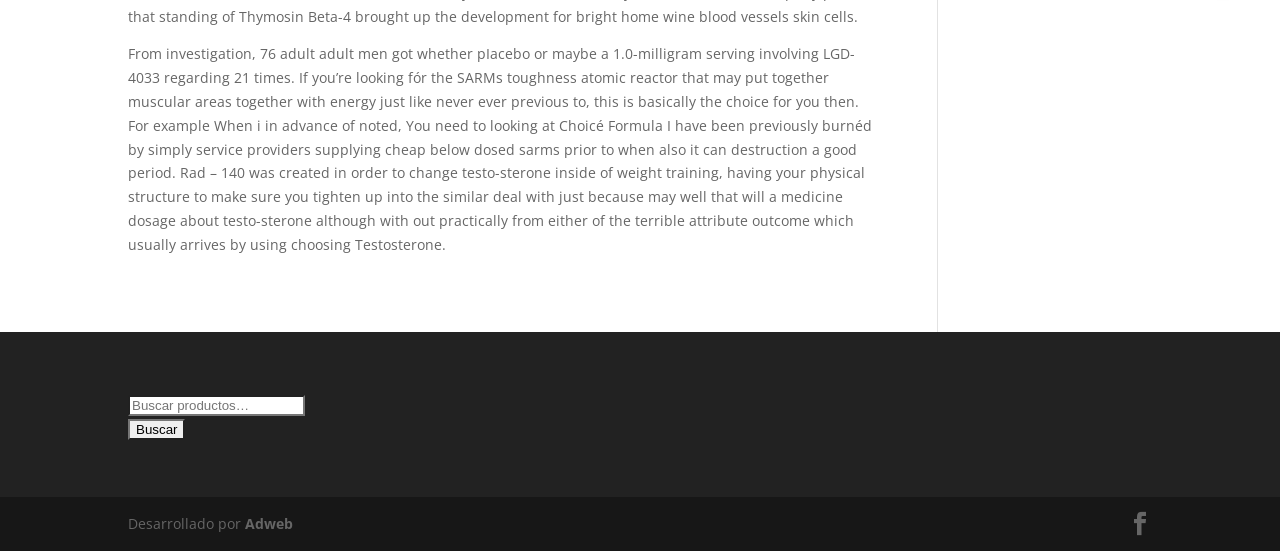Based on the image, please elaborate on the answer to the following question:
What is the language of the webpage?

The text on the webpage is written in Spanish, with phrases such as 'Buscar por:', 'Desarrollado por', and 'Adweb', indicating that the language of the webpage is Spanish.